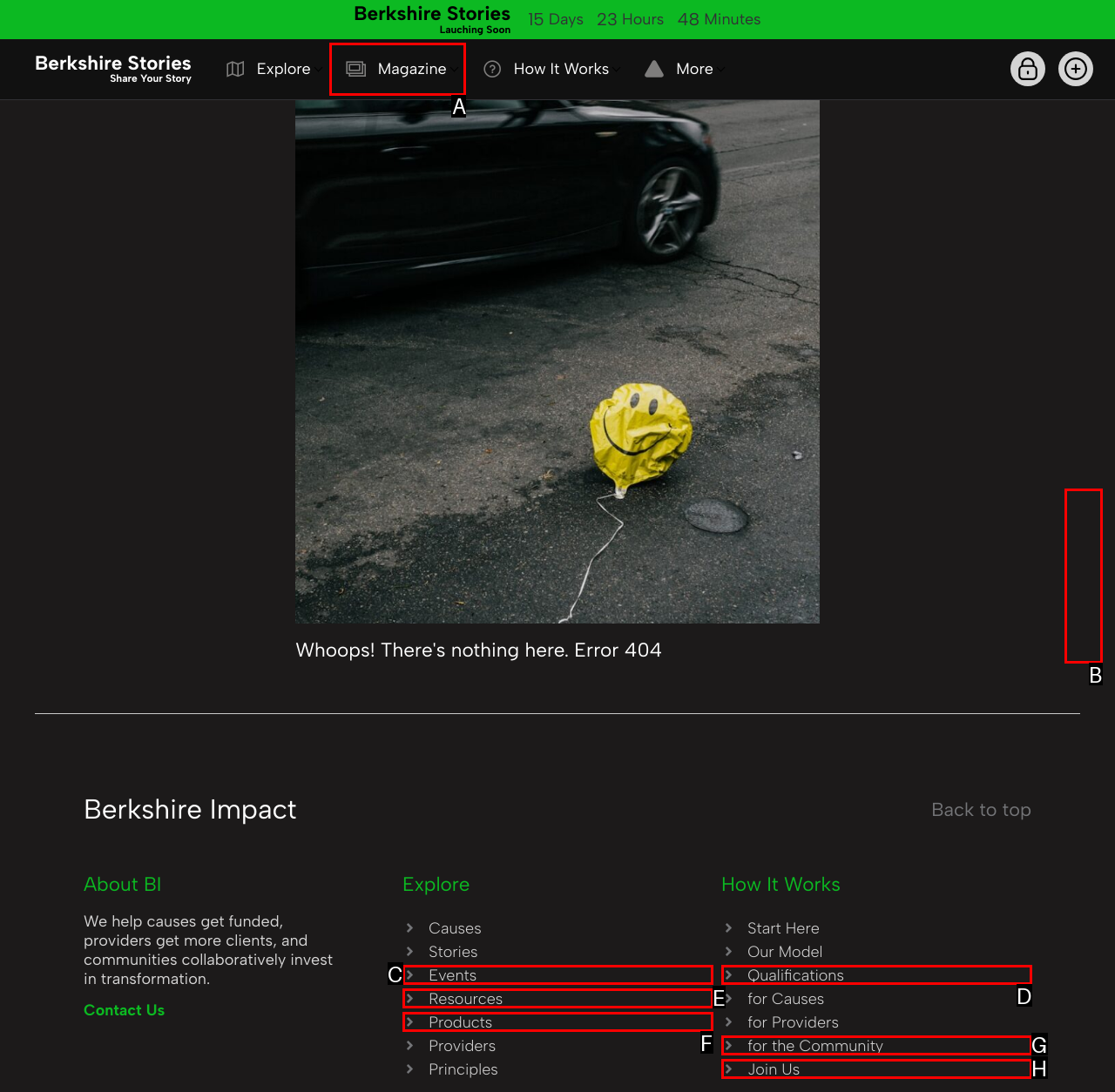Please provide the letter of the UI element that best fits the following description: Join Us
Respond with the letter from the given choices only.

H